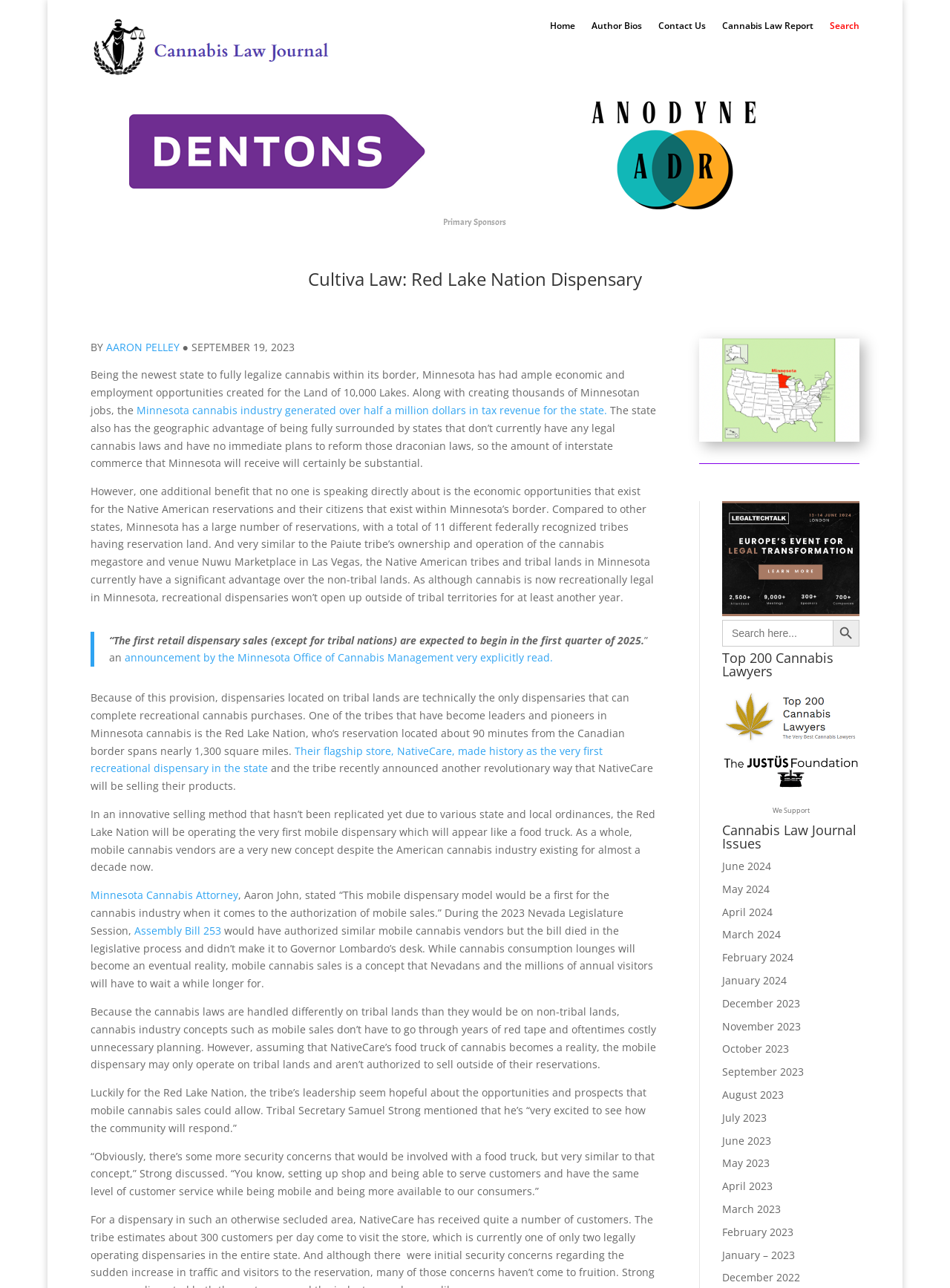What is the expected start date for retail dispensary sales outside of tribal territories?
Please answer the question with as much detail as possible using the screenshot.

I found the answer by reading the blockquote text that says '“The first retail dispensary sales (except for tribal nations) are expected to begin in the first quarter of 2025.'”